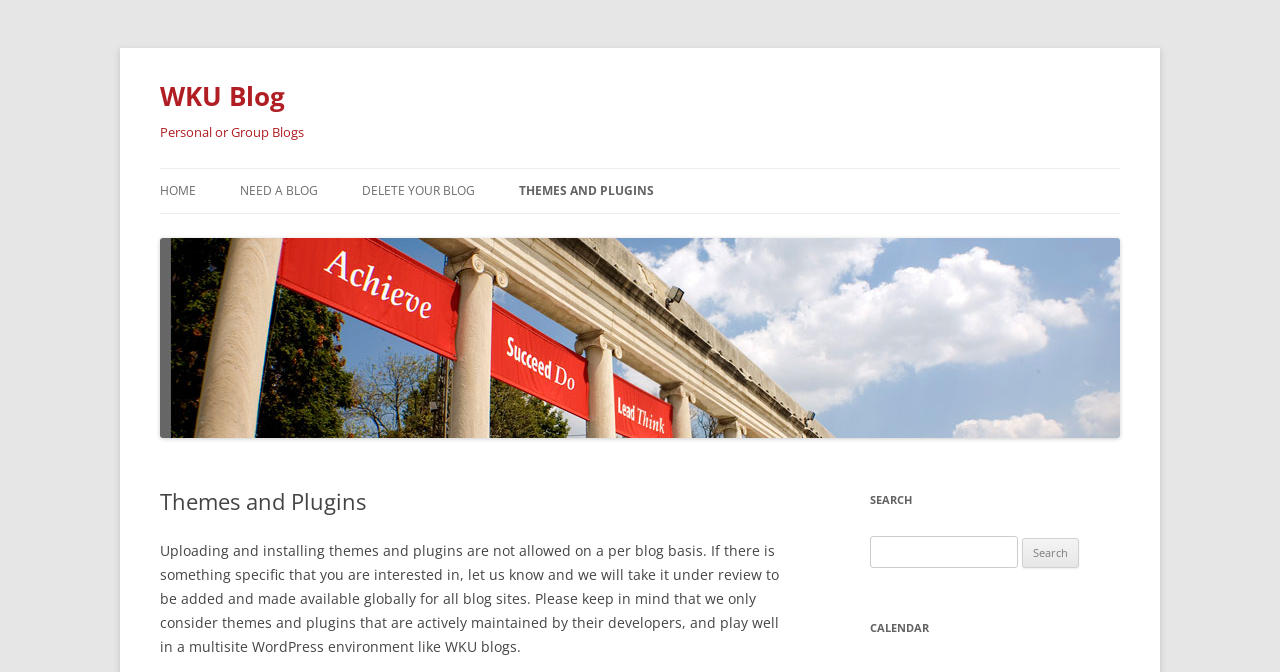Please determine the bounding box coordinates of the area that needs to be clicked to complete this task: 'go to themes and plugins page'. The coordinates must be four float numbers between 0 and 1, formatted as [left, top, right, bottom].

[0.405, 0.251, 0.511, 0.317]